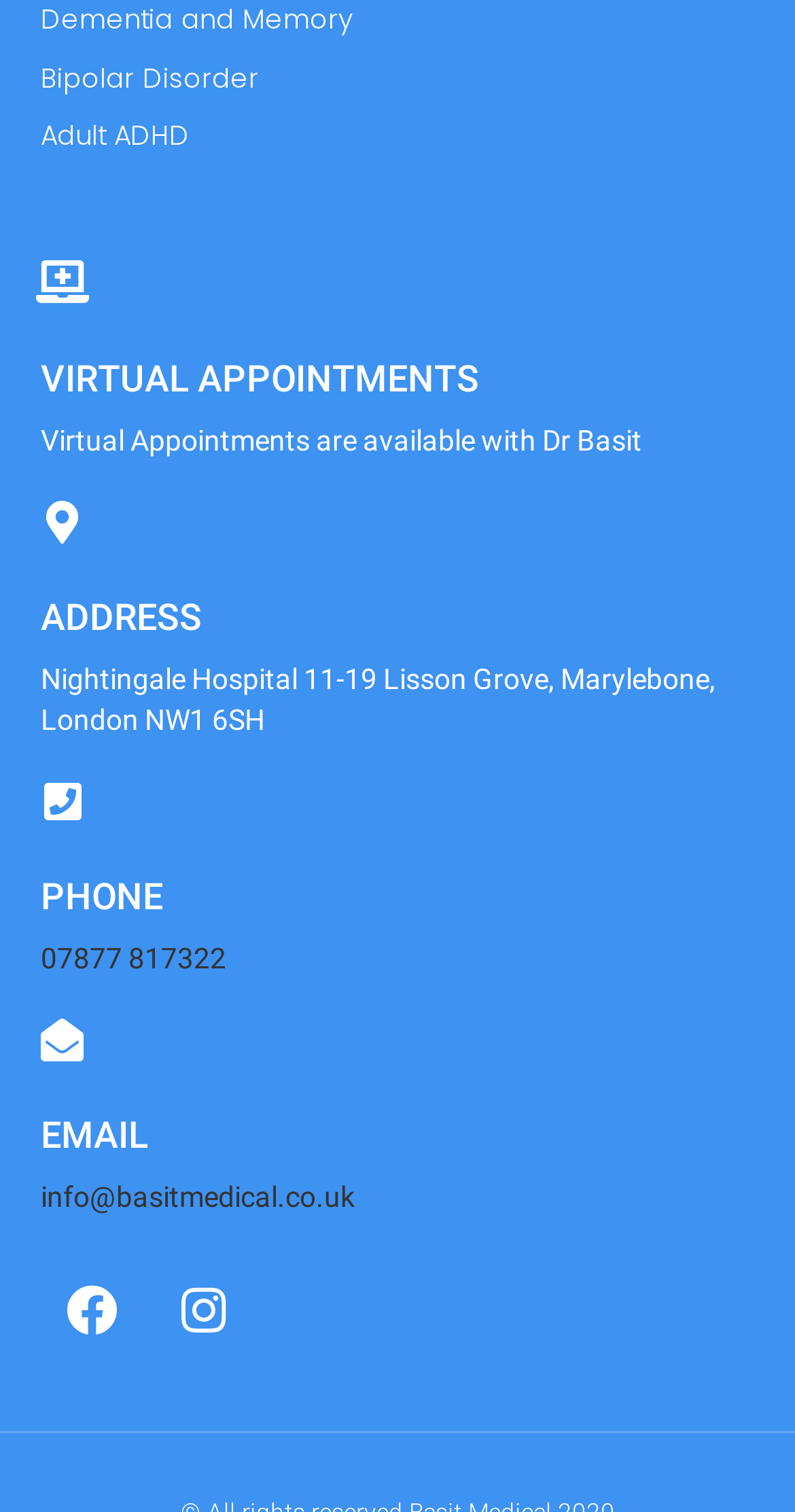Can you find the bounding box coordinates for the element that needs to be clicked to execute this instruction: "Click on Bipolar Disorder"? The coordinates should be given as four float numbers between 0 and 1, i.e., [left, top, right, bottom].

[0.051, 0.036, 0.949, 0.067]